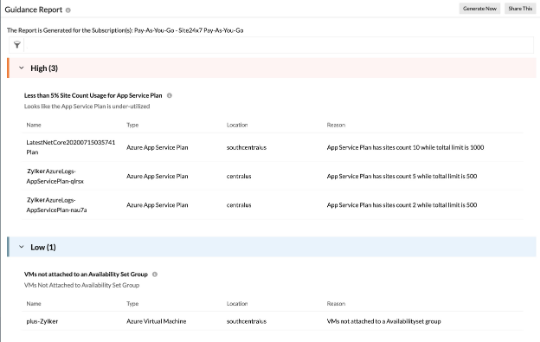Analyze the image and provide a detailed answer to the question: Why is proper configuration of virtual machines emphasized?

The Guidance Report notes that virtual machines that are not part of an Availability Set Group require proper configuration to ensure reliability, implying that without this configuration, these virtual machines may be prone to downtime or other issues.